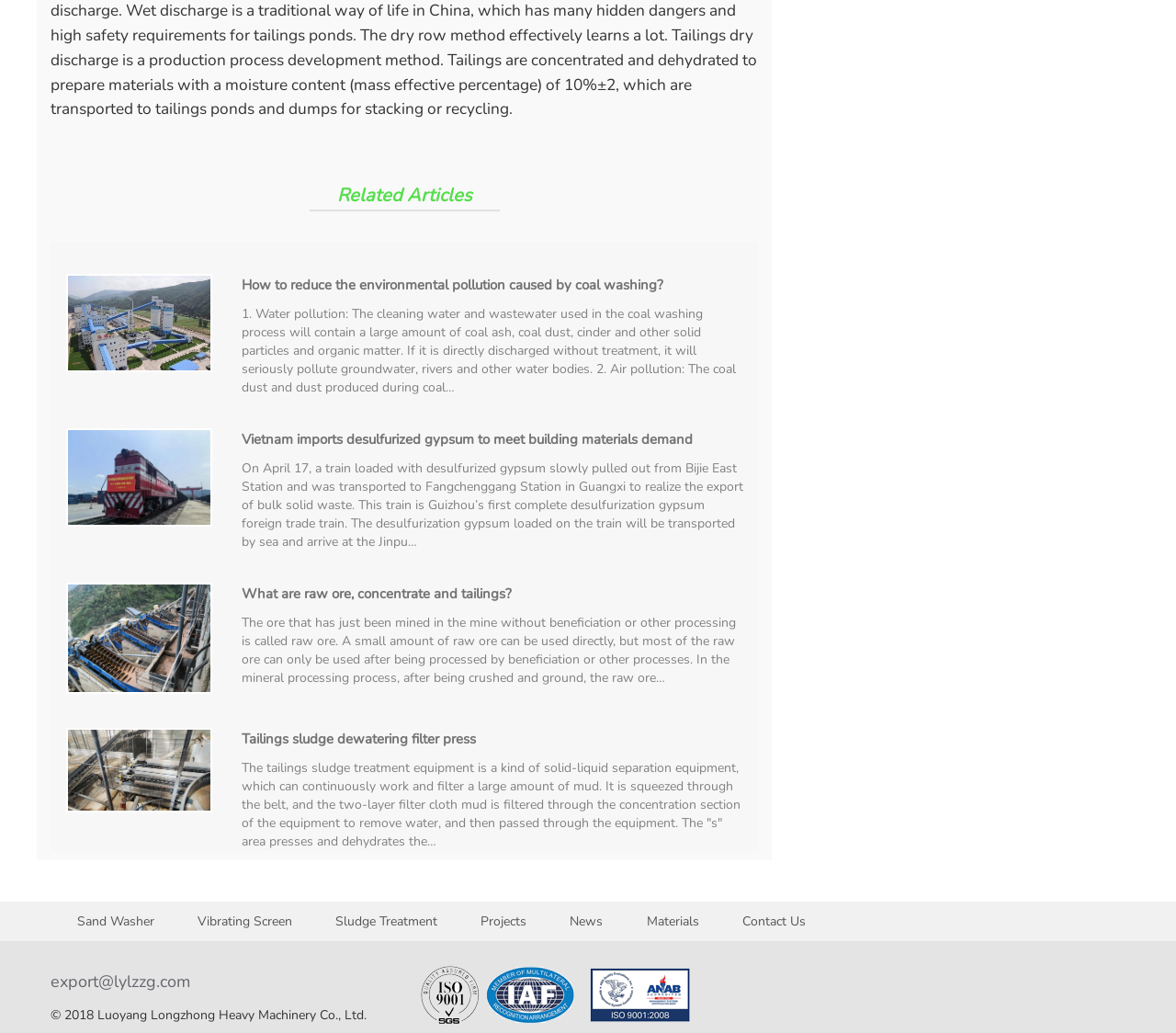What are the categories listed at the bottom of the webpage?
Could you give a comprehensive explanation in response to this question?

I examined the links at the bottom of the webpage, which are [207], [208], [209], [210], [211], and [212]. These links have text such as 'Sand Washer', 'Vibrating Screen', 'Sludge Treatment', 'Projects', 'News', and 'Materials', which appear to be categories or topics.